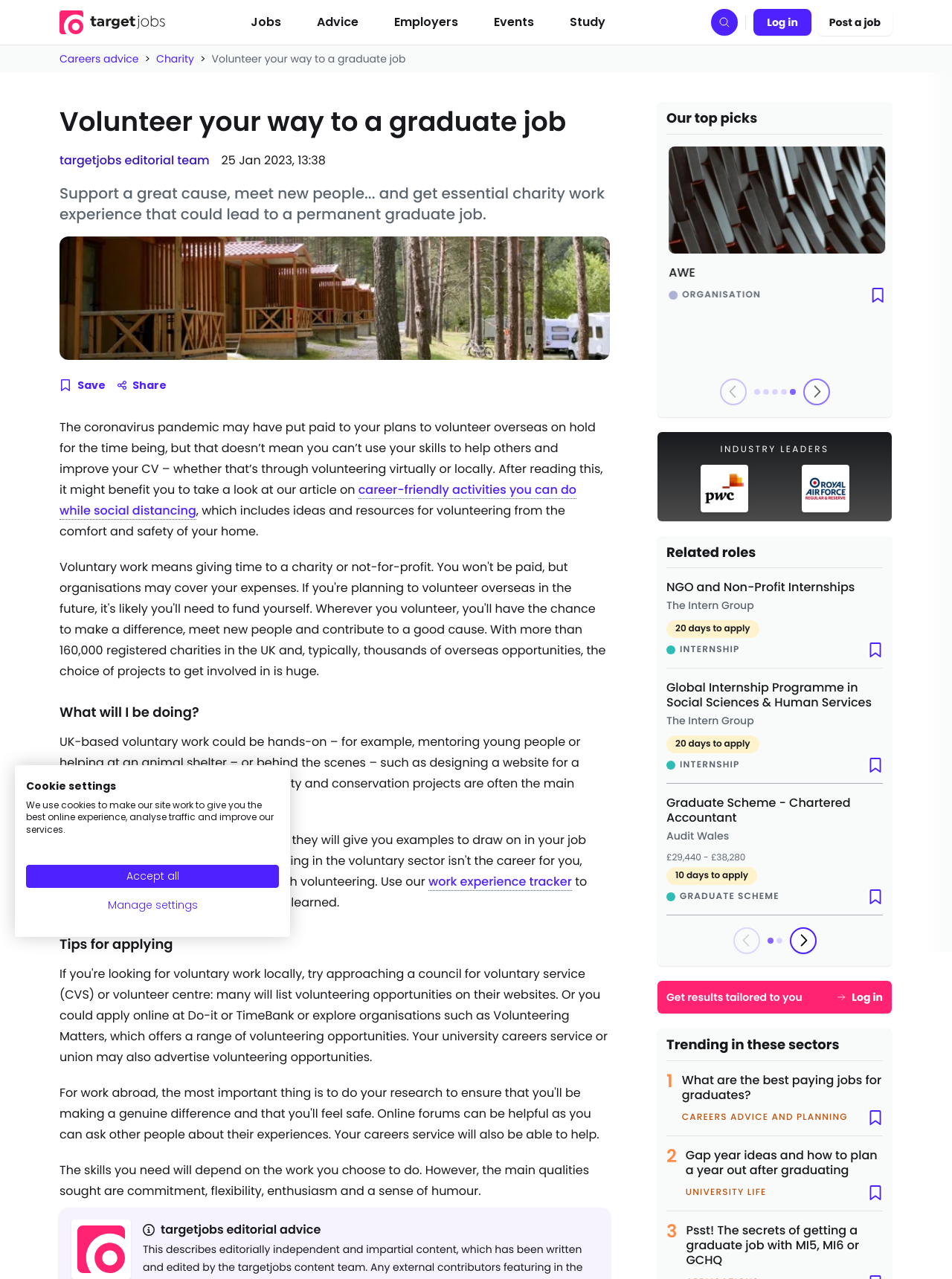Locate the bounding box coordinates of the element to click to perform the following action: 'Search for something'. The coordinates should be given as four float values between 0 and 1, in the form of [left, top, right, bottom].

[0.747, 0.007, 0.775, 0.028]